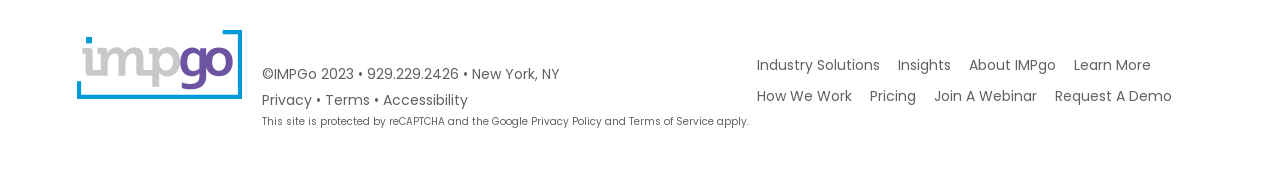Find and specify the bounding box coordinates that correspond to the clickable region for the instruction: "visit IMPgo's LinkedIn page".

[0.204, 0.172, 0.223, 0.31]